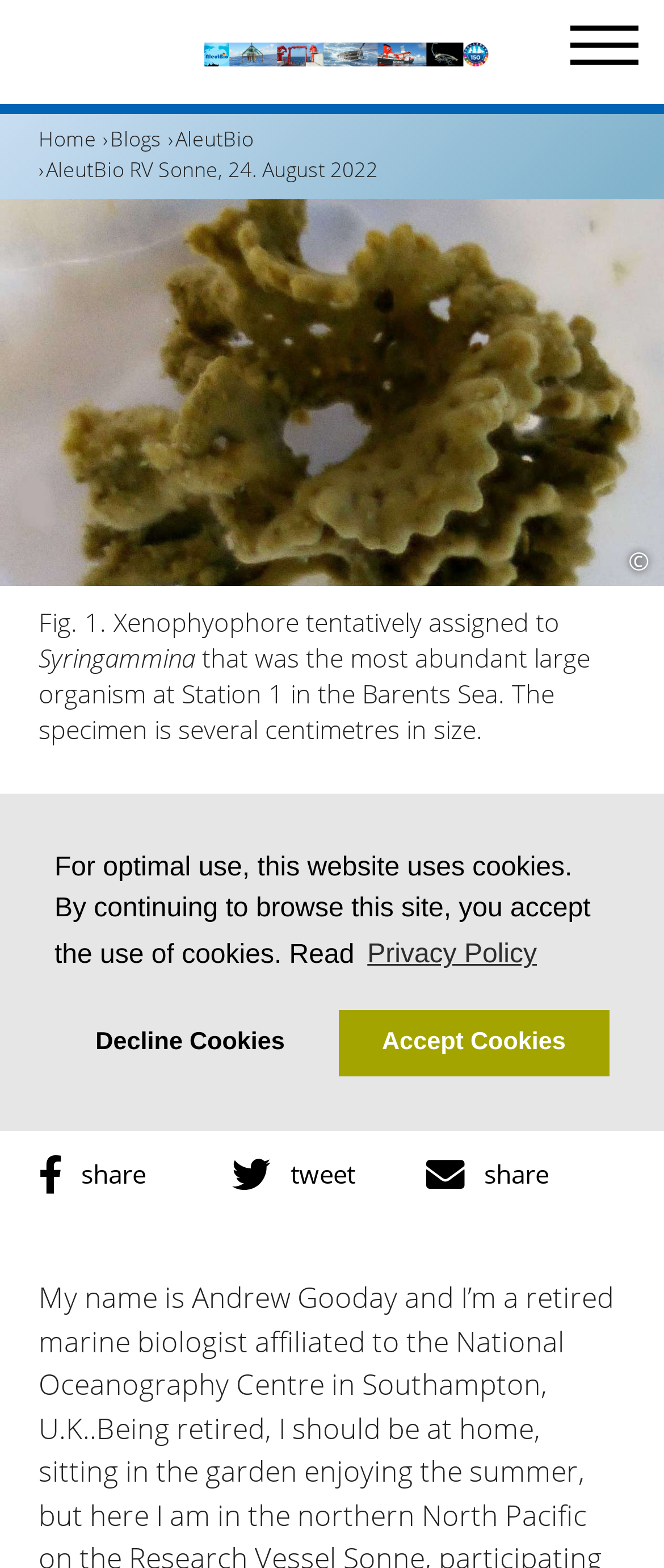Could you determine the bounding box coordinates of the clickable element to complete the instruction: "Read the blog"? Provide the coordinates as four float numbers between 0 and 1, i.e., [left, top, right, bottom].

[0.058, 0.653, 0.268, 0.672]